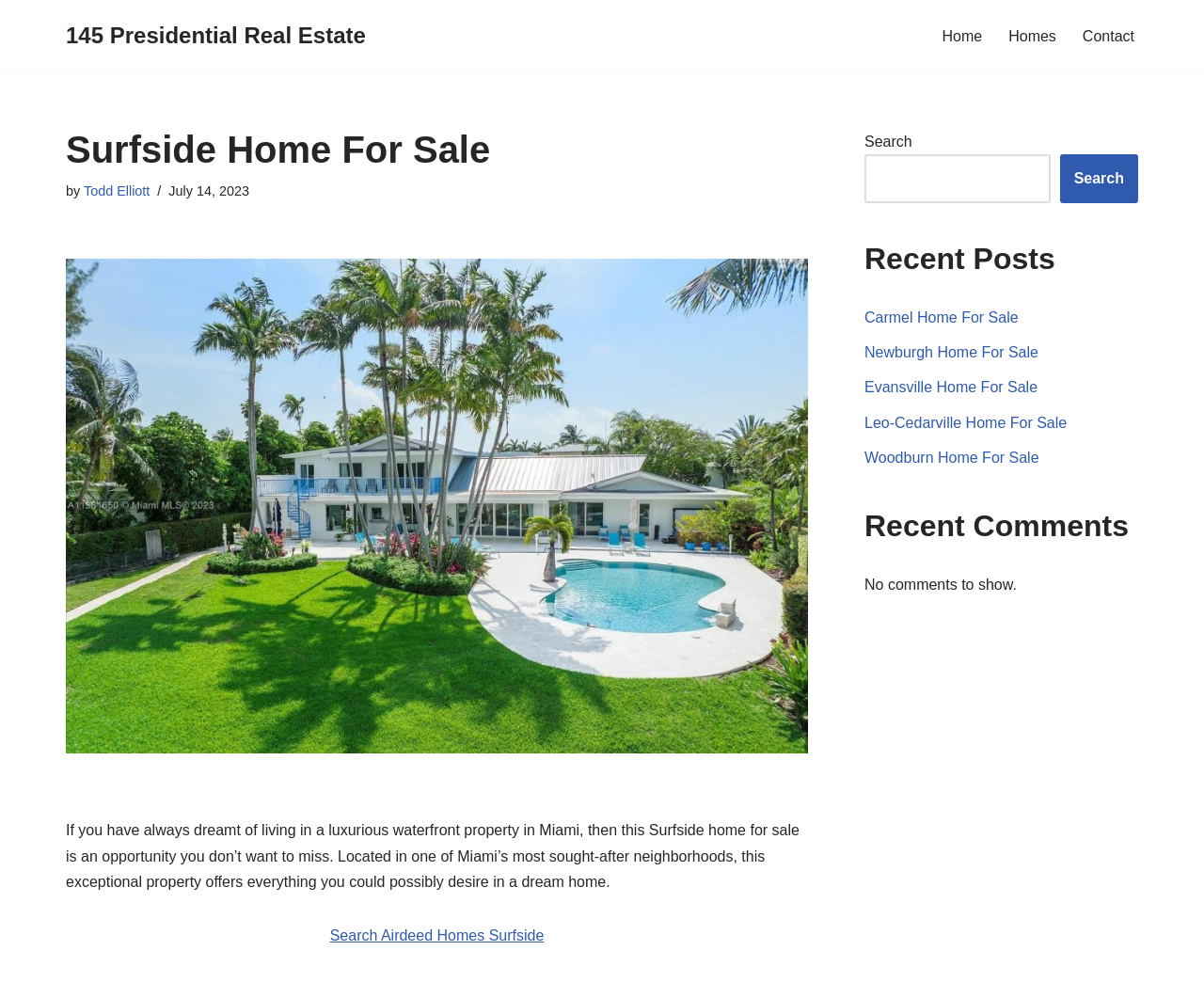Given the webpage screenshot and the description, determine the bounding box coordinates (top-left x, top-left y, bottom-right x, bottom-right y) that define the location of the UI element matching this description: Leo-Cedarville Home For Sale

[0.718, 0.422, 0.886, 0.438]